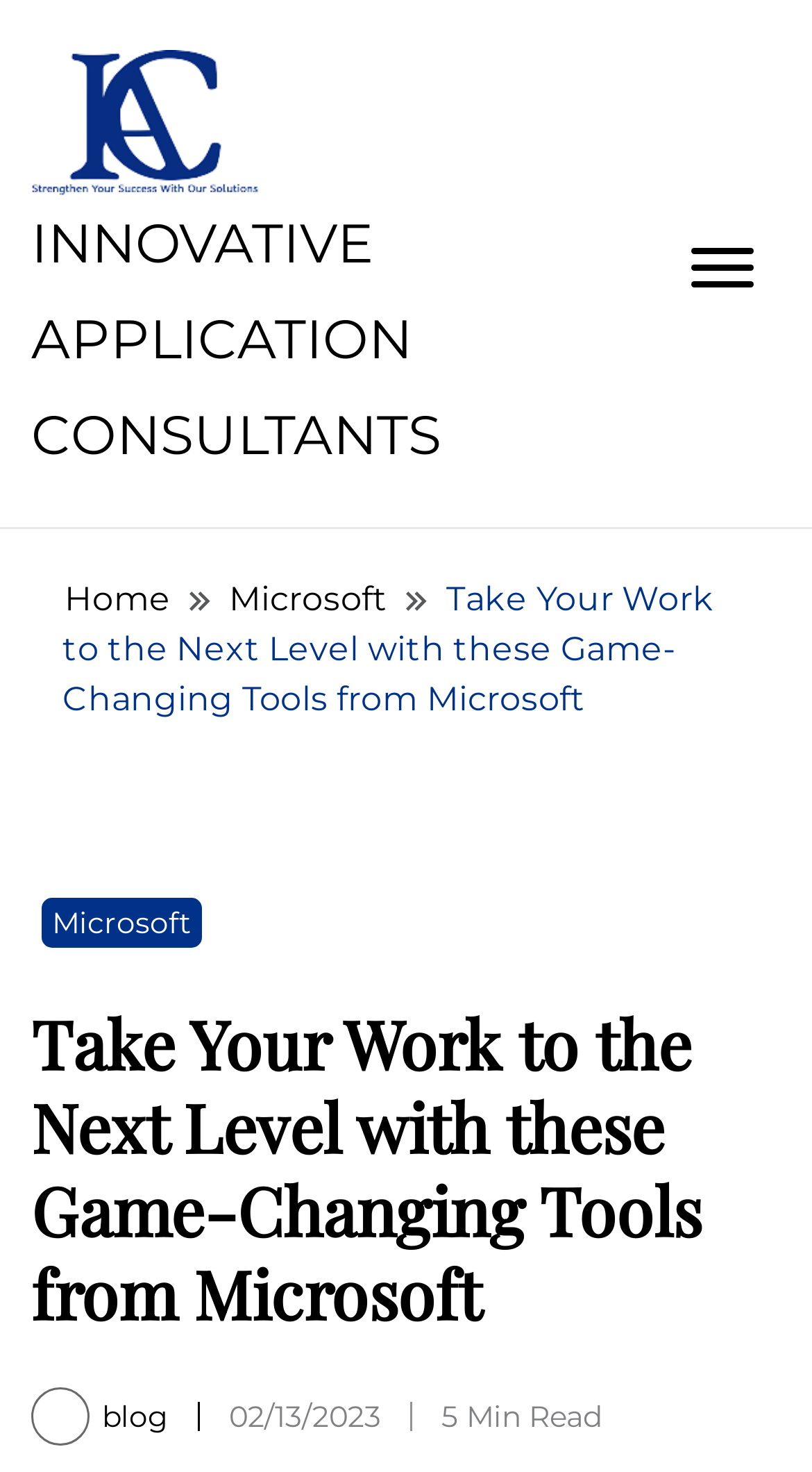Determine the bounding box coordinates for the clickable element required to fulfill the instruction: "Click the 'Microsoft' link". Provide the coordinates as four float numbers between 0 and 1, i.e., [left, top, right, bottom].

[0.28, 0.391, 0.48, 0.421]